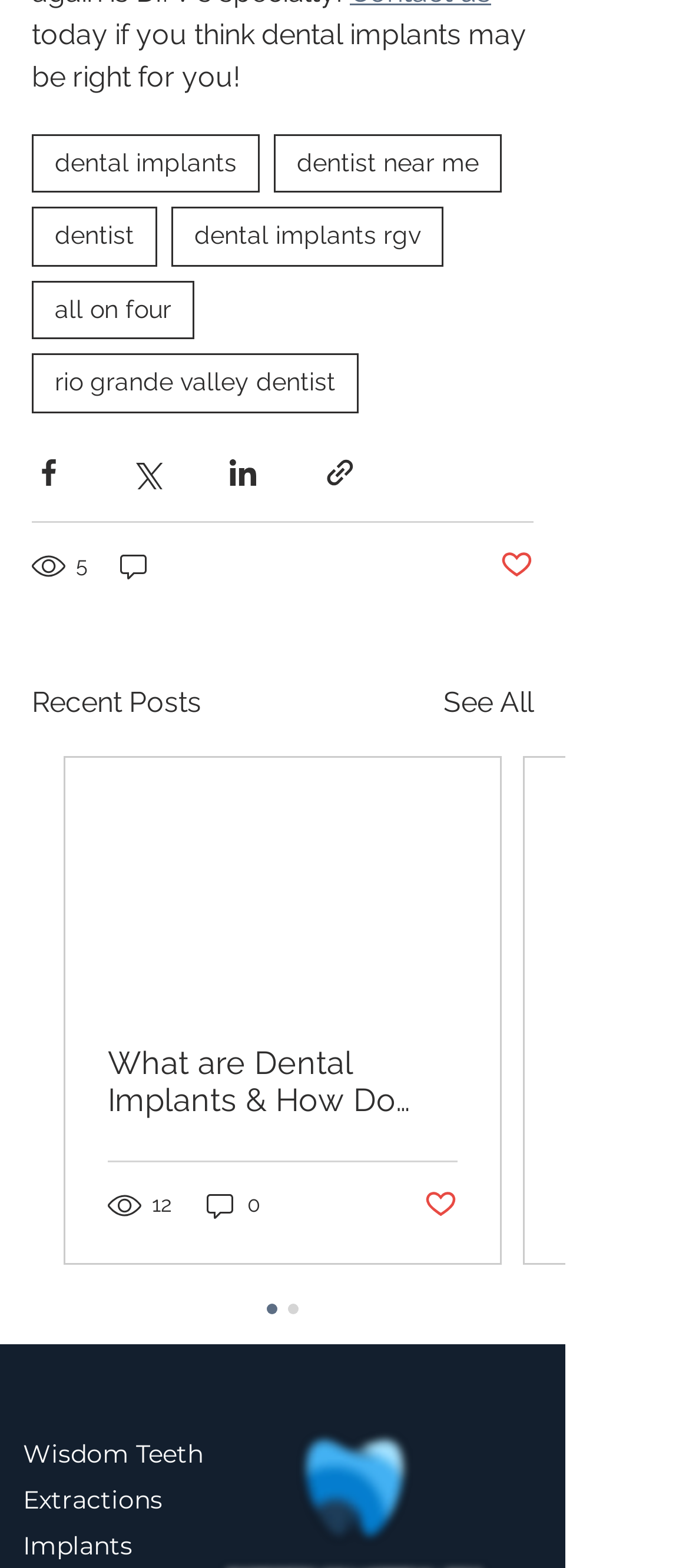Locate the bounding box coordinates of the element that should be clicked to execute the following instruction: "Click on the 'Instagram' link".

[0.033, 0.878, 0.092, 0.904]